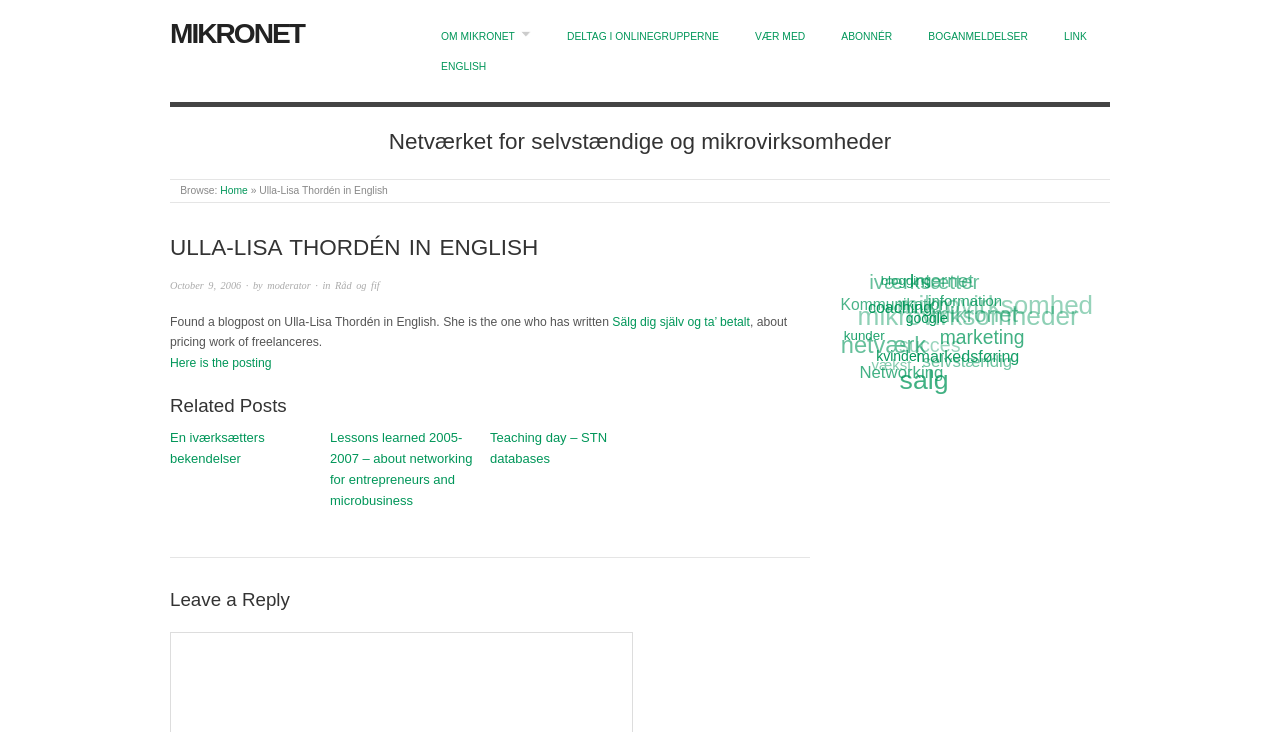Extract the bounding box of the UI element described as: "Here is the posting".

[0.133, 0.486, 0.212, 0.505]